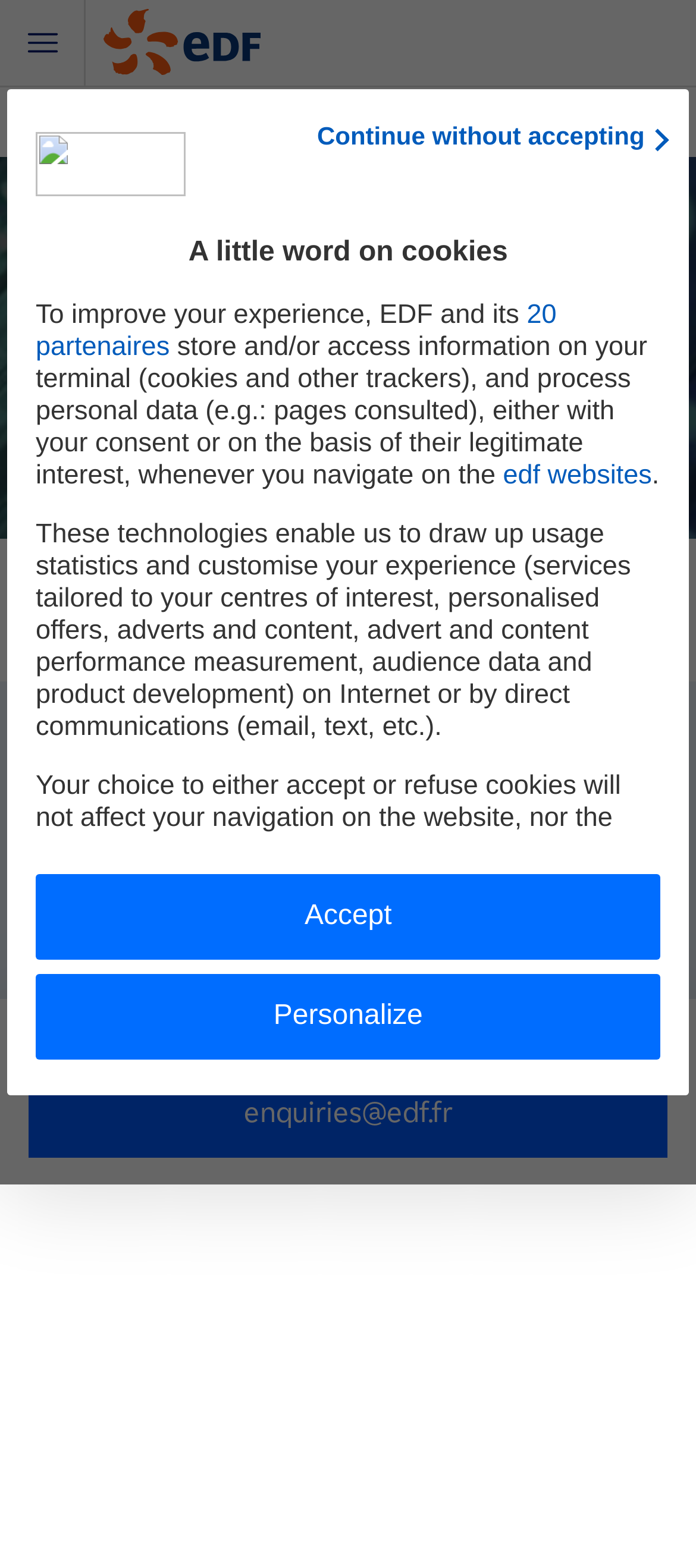Determine the bounding box coordinates for the clickable element to execute this instruction: "Click the menu button". Provide the coordinates as four float numbers between 0 and 1, i.e., [left, top, right, bottom].

[0.0, 0.0, 0.123, 0.055]